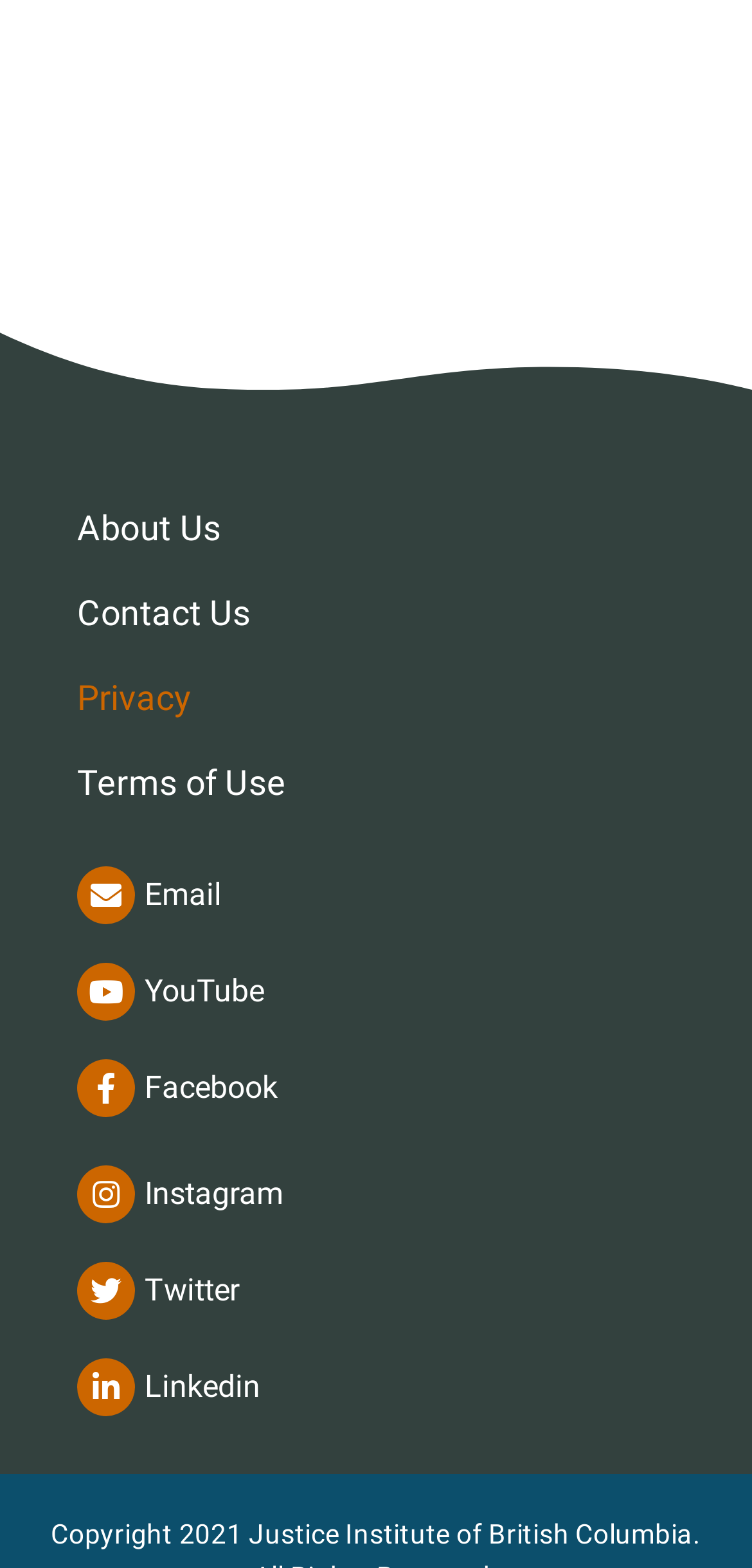Please identify the bounding box coordinates of the clickable region that I should interact with to perform the following instruction: "email us". The coordinates should be expressed as four float numbers between 0 and 1, i.e., [left, top, right, bottom].

[0.103, 0.553, 0.897, 0.59]